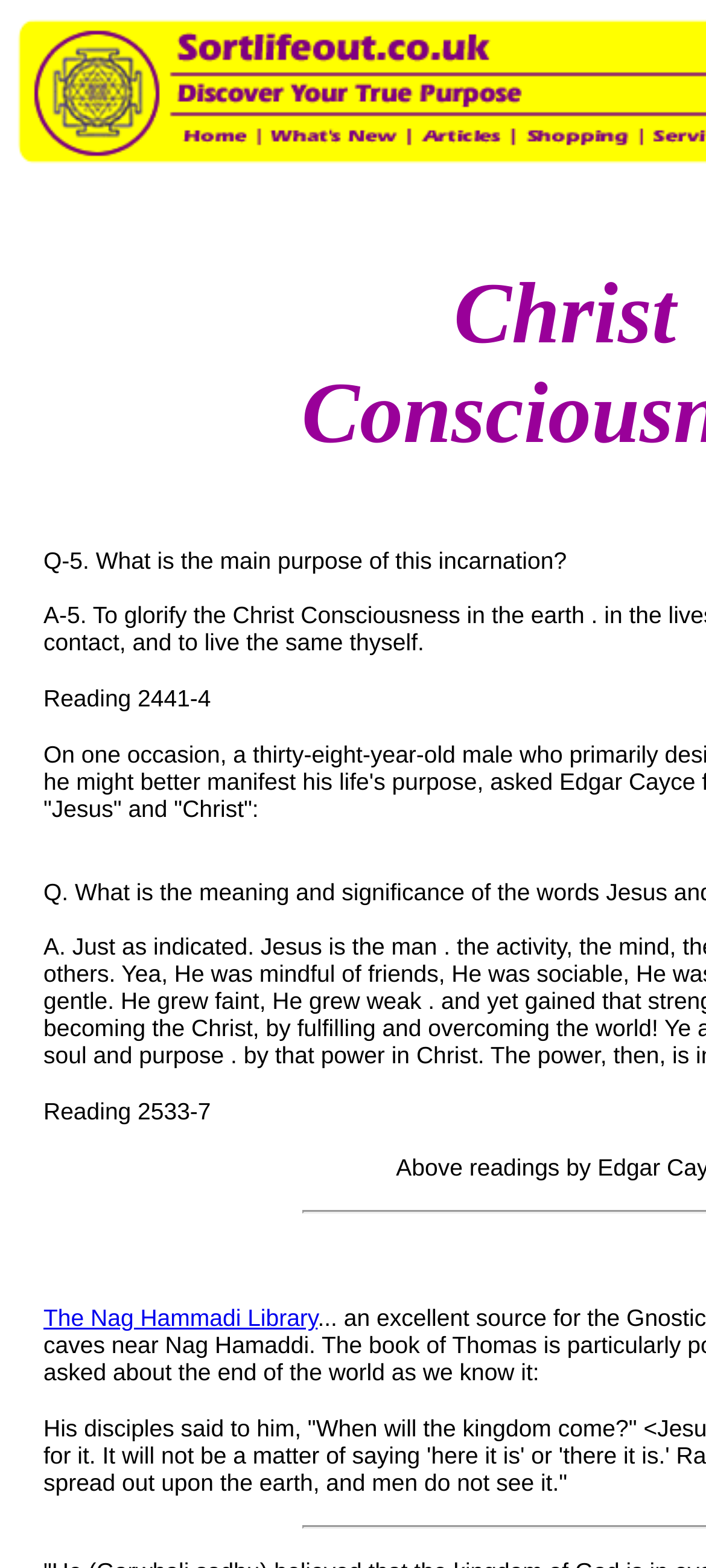How many readings are listed on this webpage?
Based on the screenshot, answer the question with a single word or phrase.

2